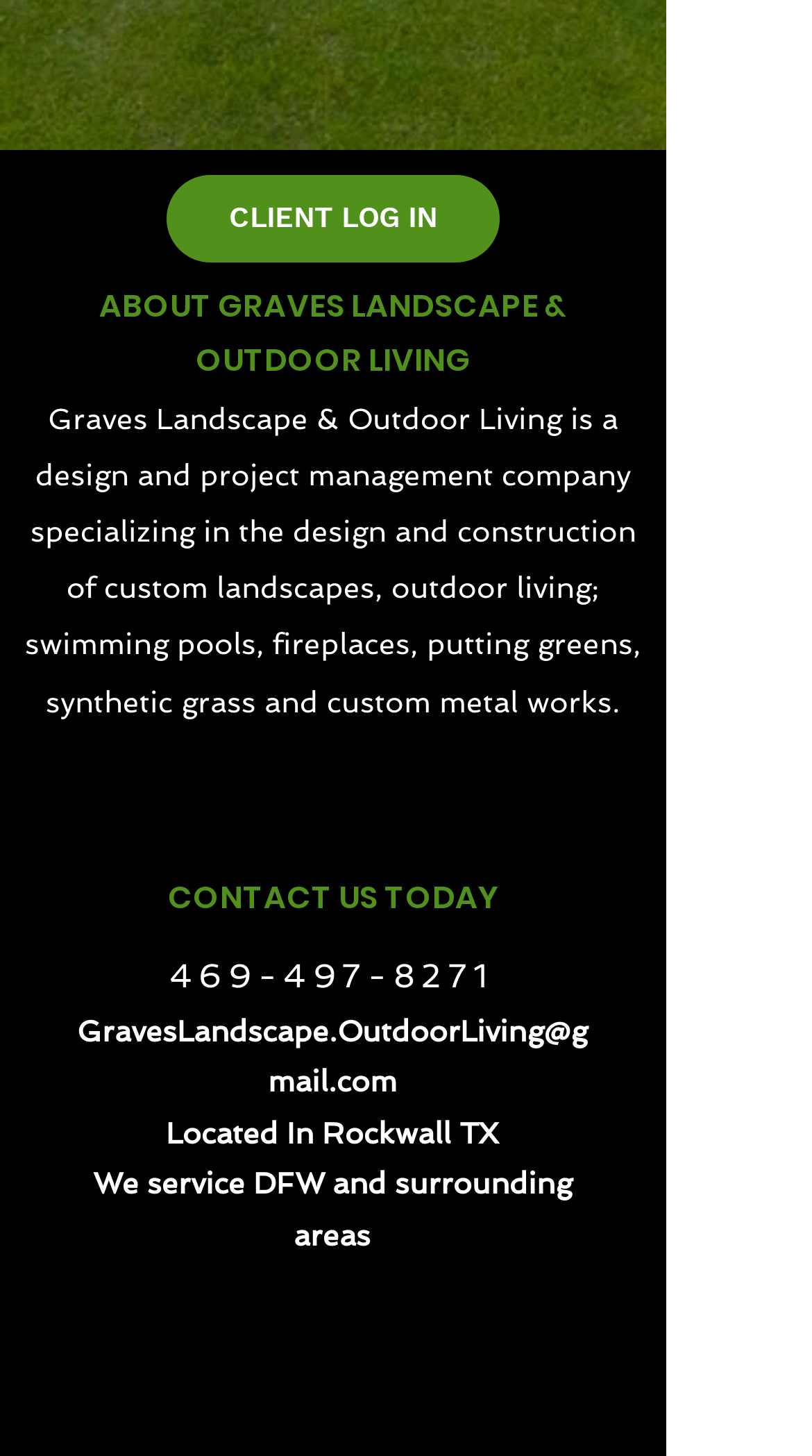Where is the company located?
Answer the question with as much detail as possible.

The location of the company can be found in the StaticText element 'Located In Rockwall TX' with bounding box coordinates [0.204, 0.767, 0.614, 0.79].